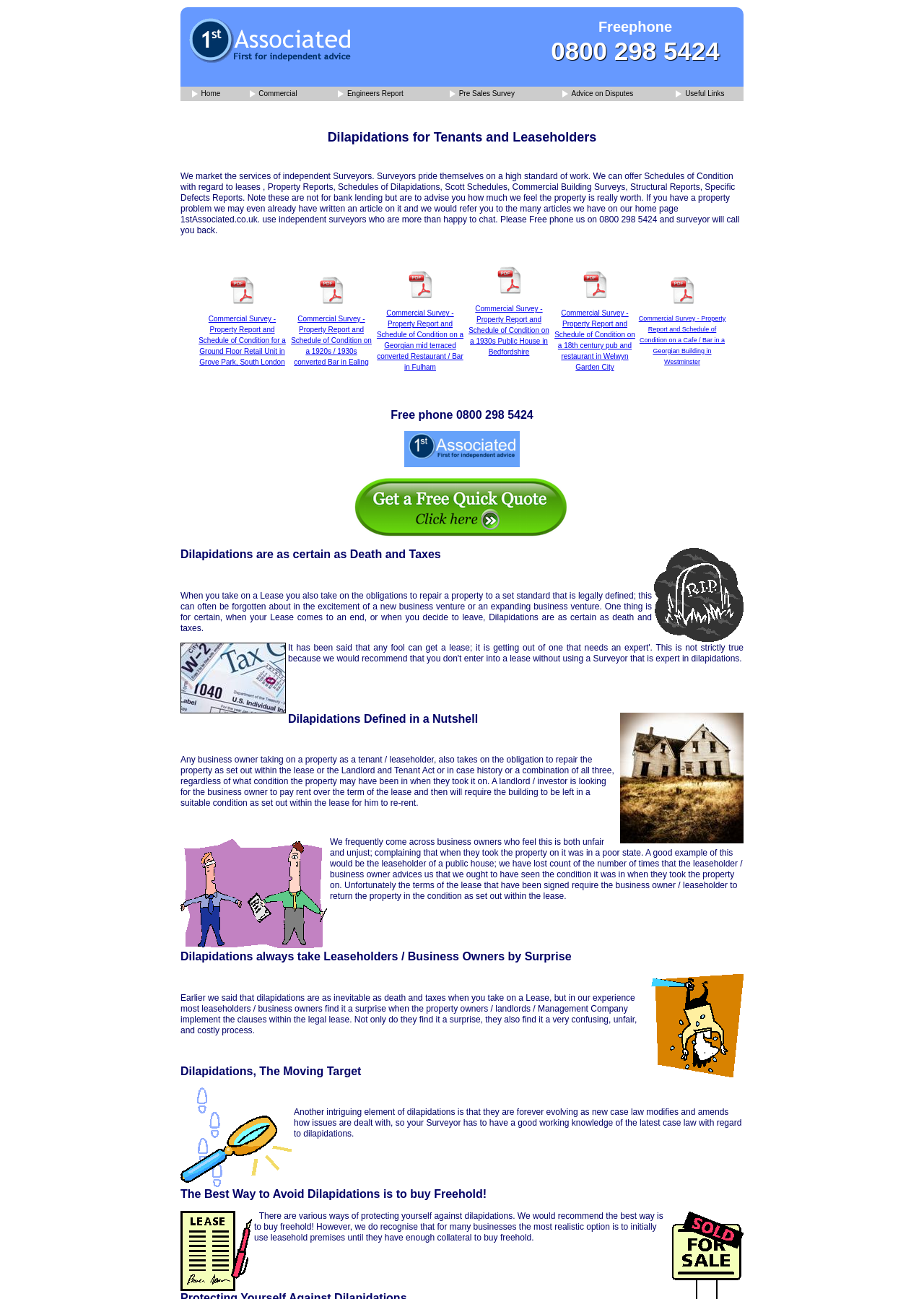Determine the bounding box coordinates for the HTML element mentioned in the following description: "alt="home"". The coordinates should be a list of four floats ranging from 0 to 1, represented as [left, top, right, bottom].

[0.203, 0.047, 0.388, 0.054]